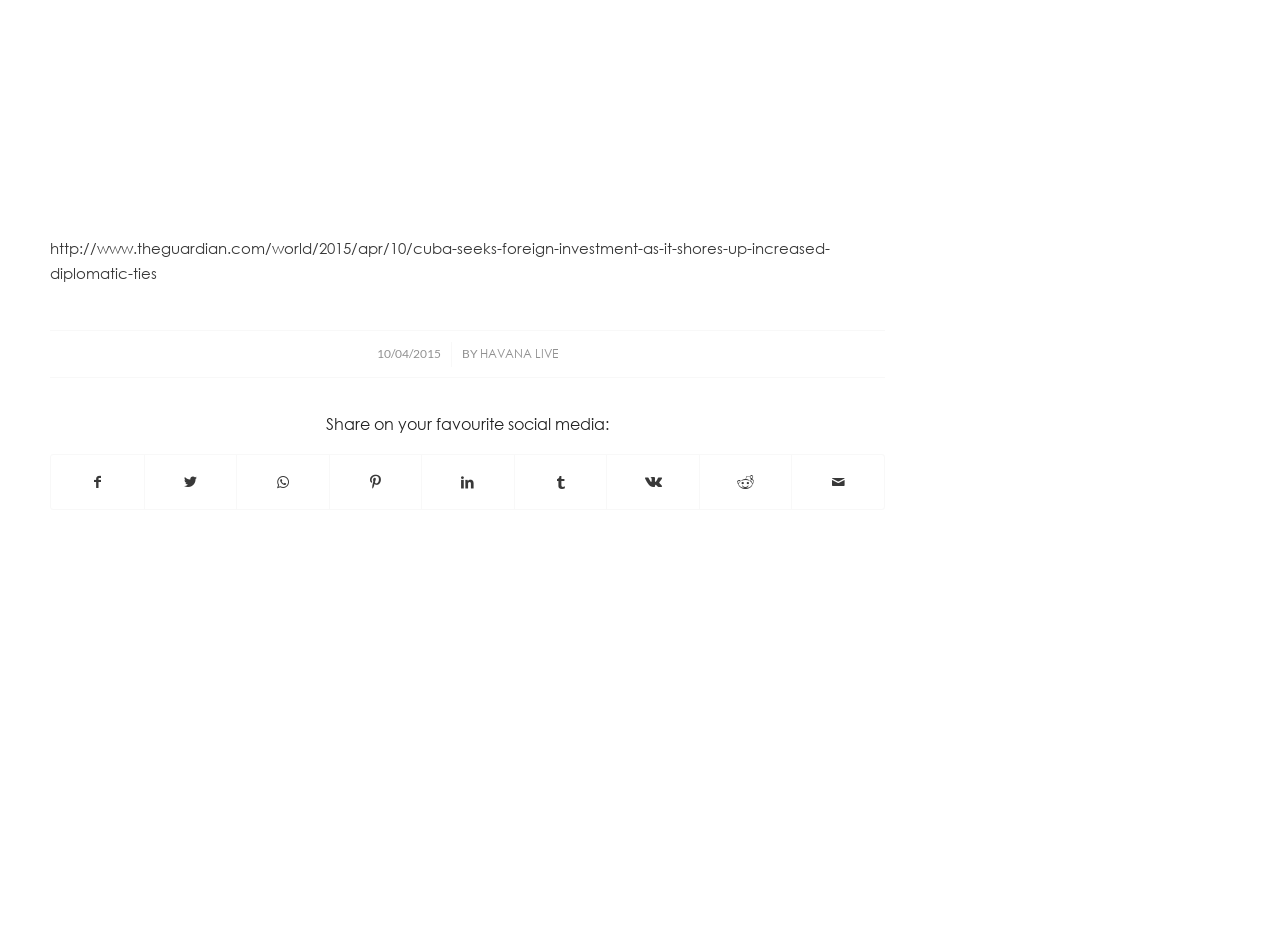Locate the bounding box of the UI element with the following description: "title="Esencia"".

[0.741, 0.175, 0.949, 0.421]